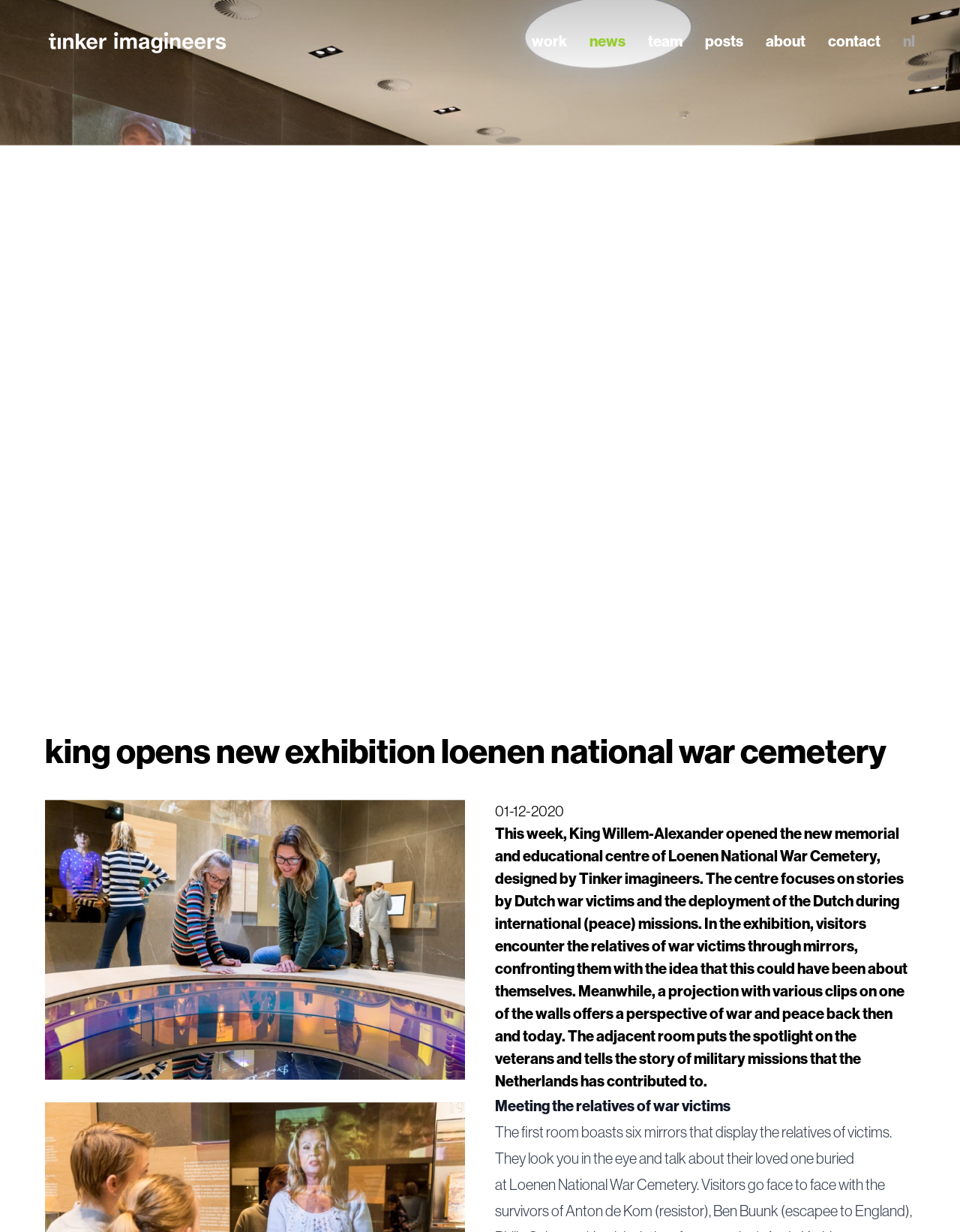Determine the bounding box for the UI element as described: "nl". The coordinates should be represented as four float numbers between 0 and 1, formatted as [left, top, right, bottom].

[0.941, 0.024, 0.953, 0.043]